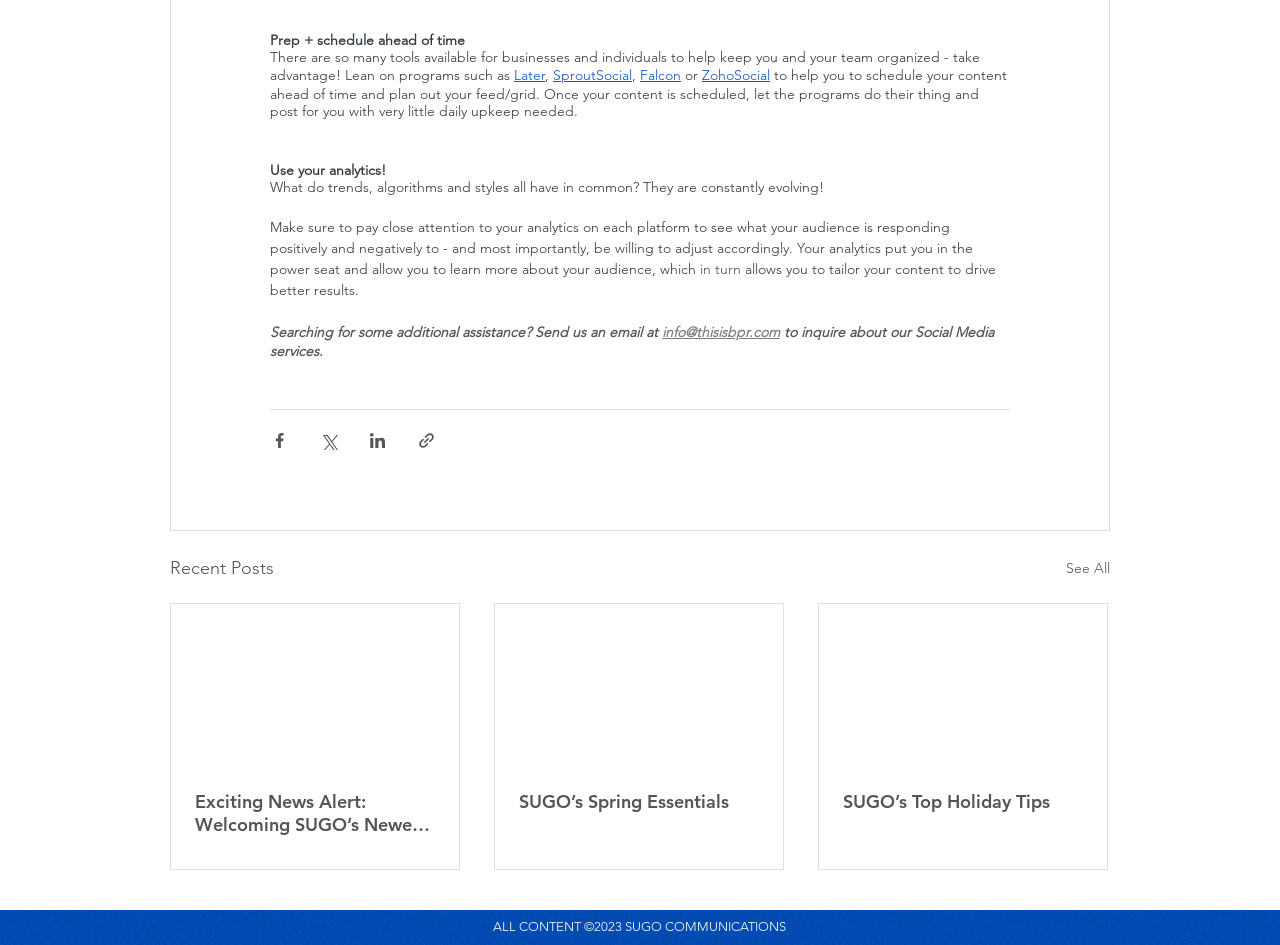What type of content is displayed in the Recent Posts section? Examine the screenshot and reply using just one word or a brief phrase.

Articles